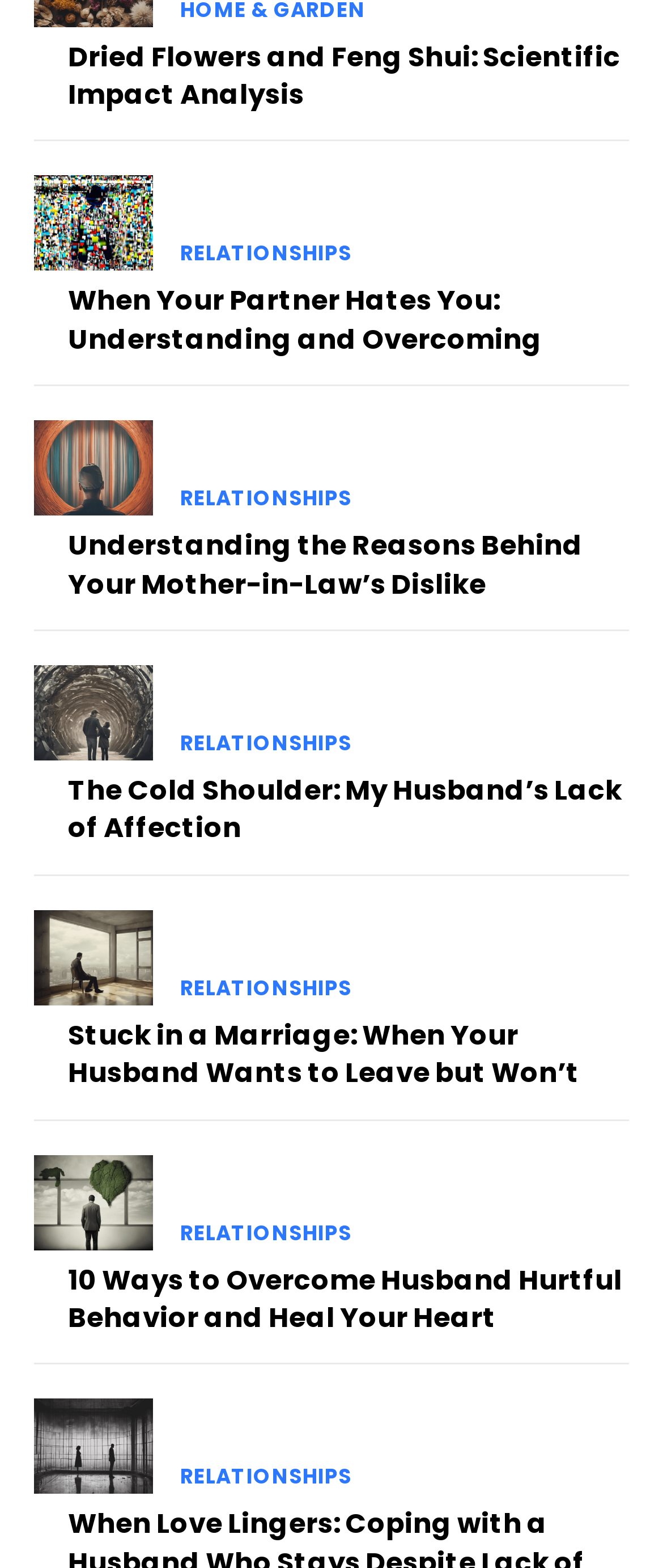Refer to the screenshot and answer the following question in detail:
What is the category of the articles on this webpage?

I noticed that each article has a link with the text 'RELATIONSHIPS' above it, indicating that the category of the articles on this webpage is RELATIONSHIPS.